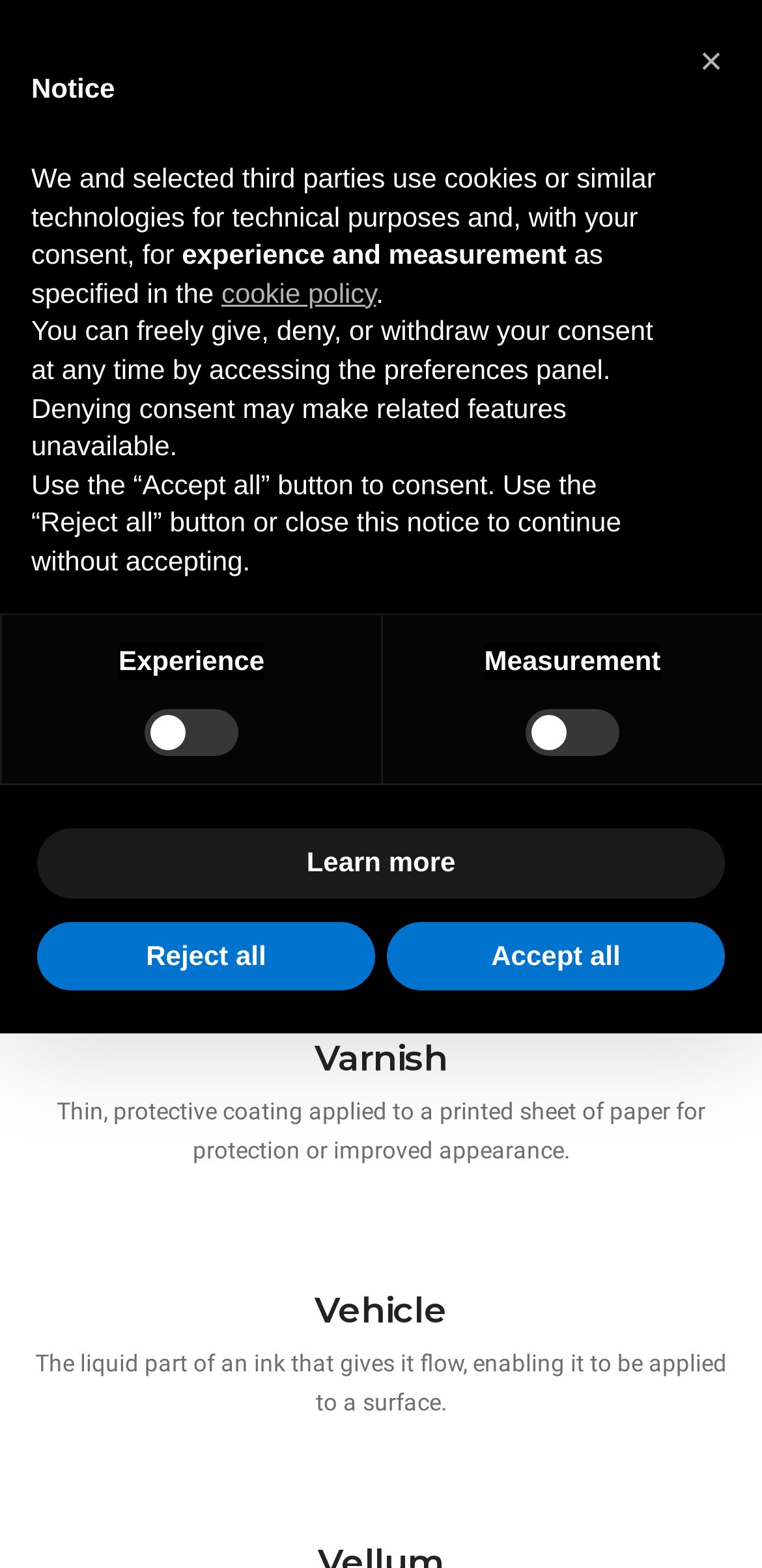Using the description: "Neenah Paper and Packaging", determine the UI element's bounding box coordinates. Ensure the coordinates are in the format of four float numbers between 0 and 1, i.e., [left, top, right, bottom].

[0.422, 0.399, 0.769, 0.441]